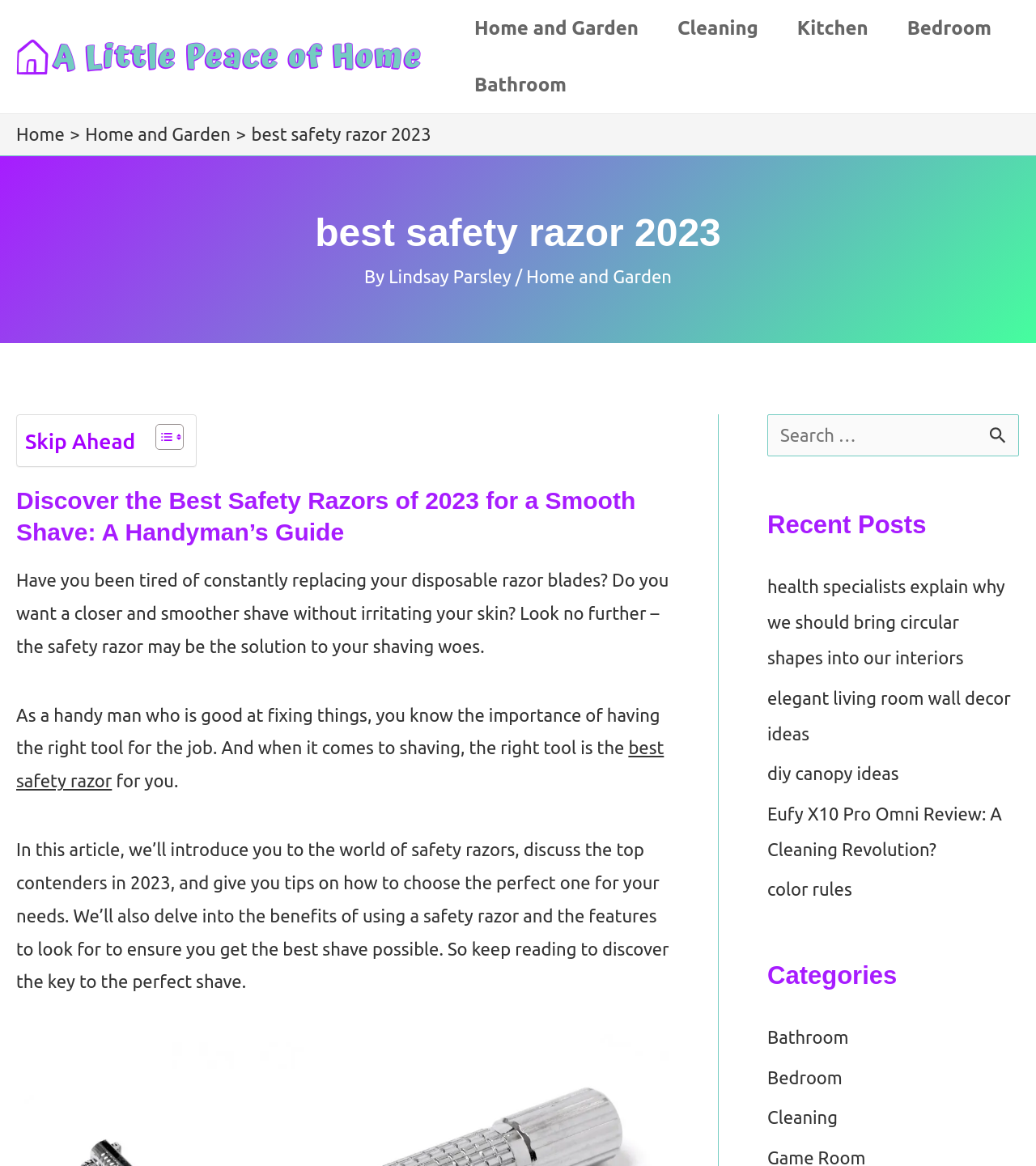What is the name of the website?
Please use the image to provide a one-word or short phrase answer.

A Little Peace of Home